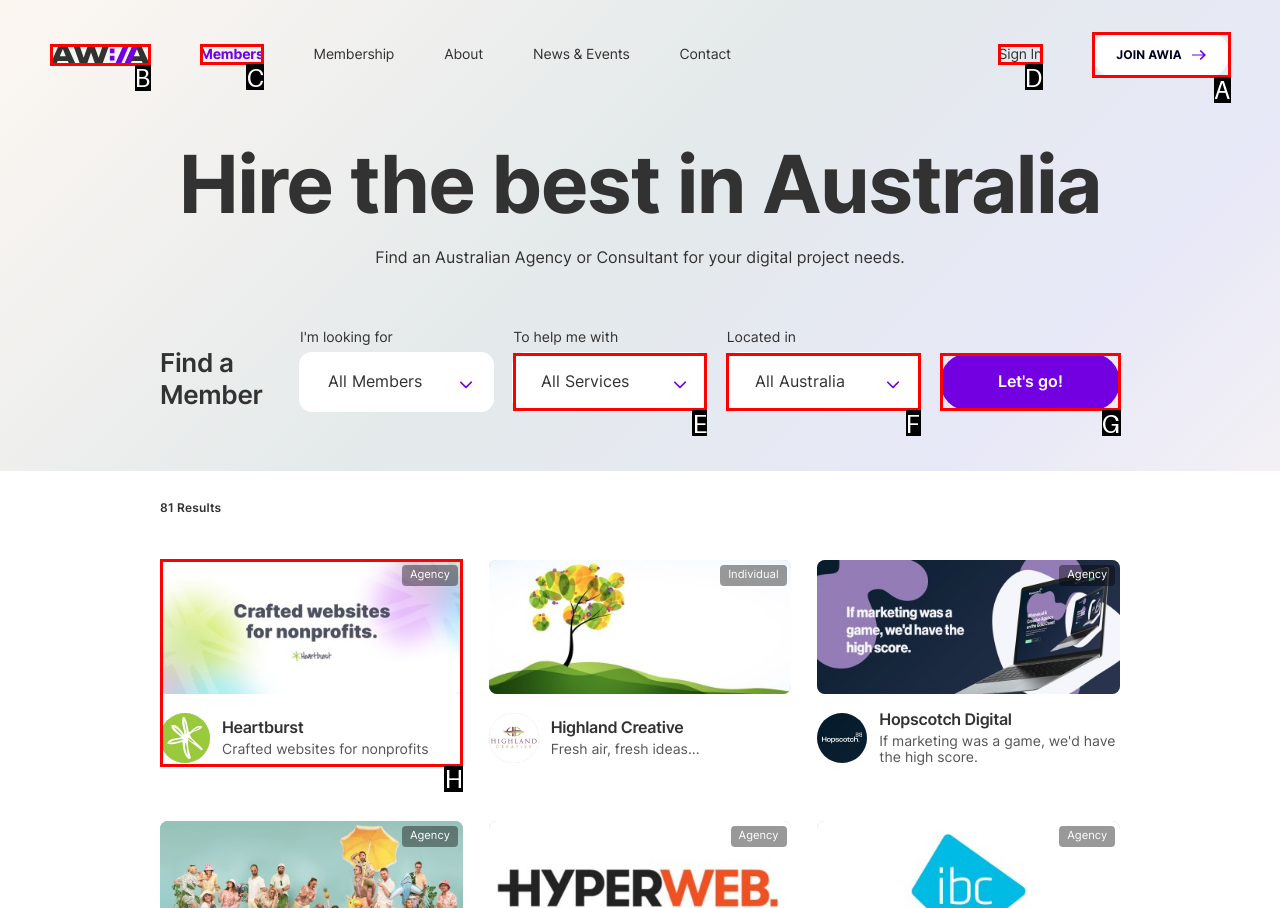Determine which option aligns with the description: Sign In. Provide the letter of the chosen option directly.

D